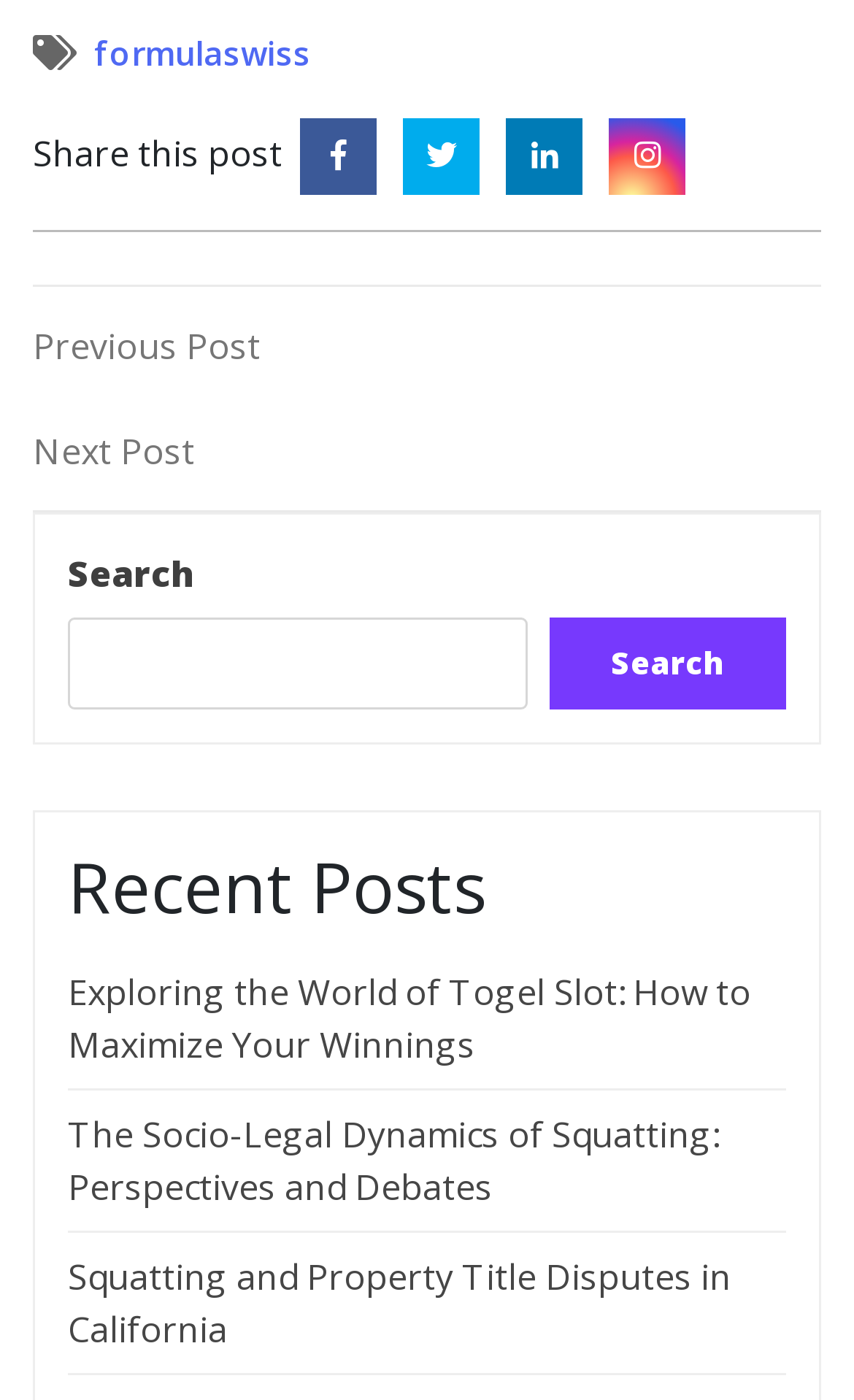Given the description "Twitter", provide the bounding box coordinates of the corresponding UI element.

[0.472, 0.092, 0.562, 0.126]